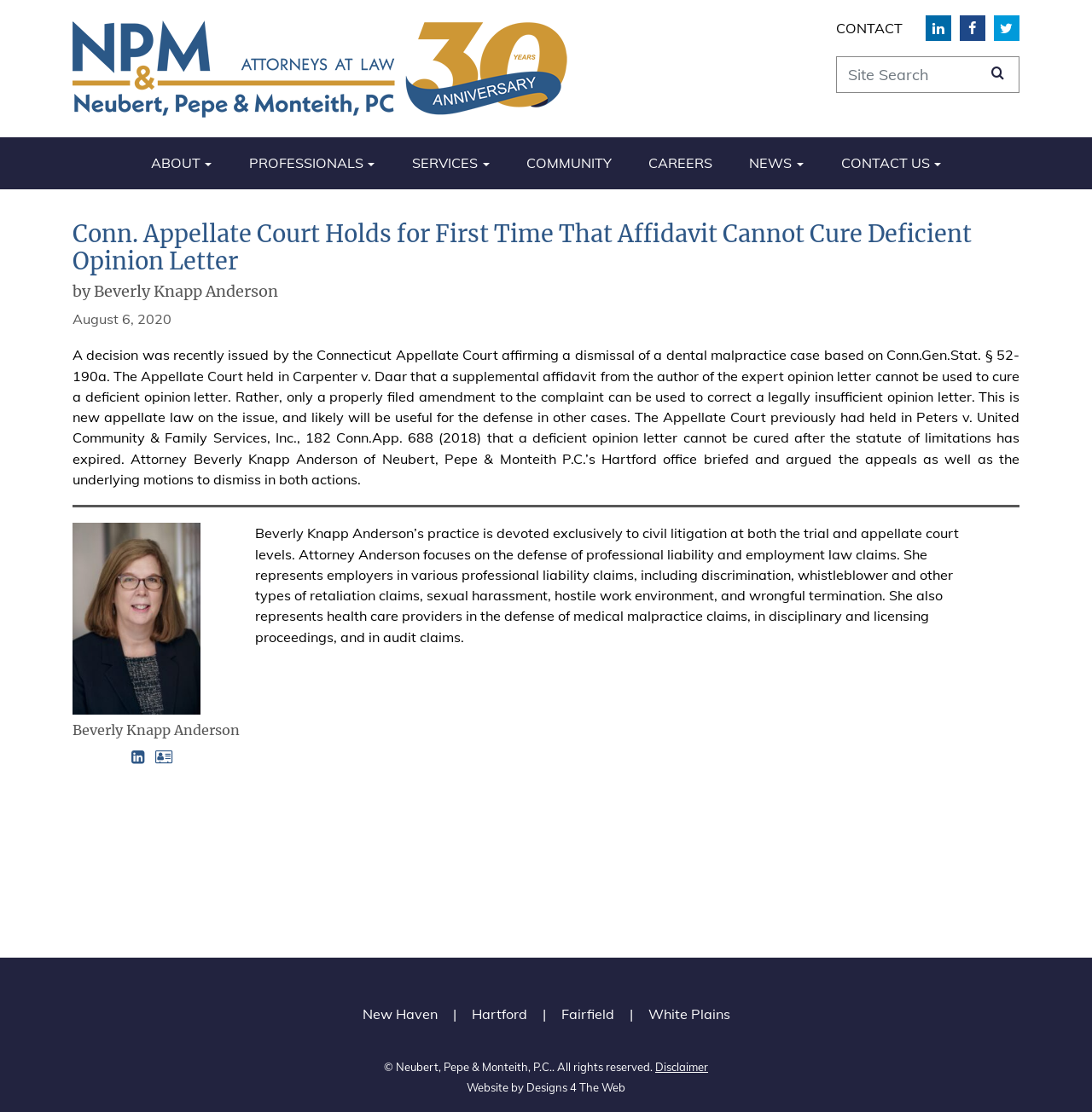Please answer the following question using a single word or phrase: 
What is the location of the law firm's Hartford office?

Hartford, CT